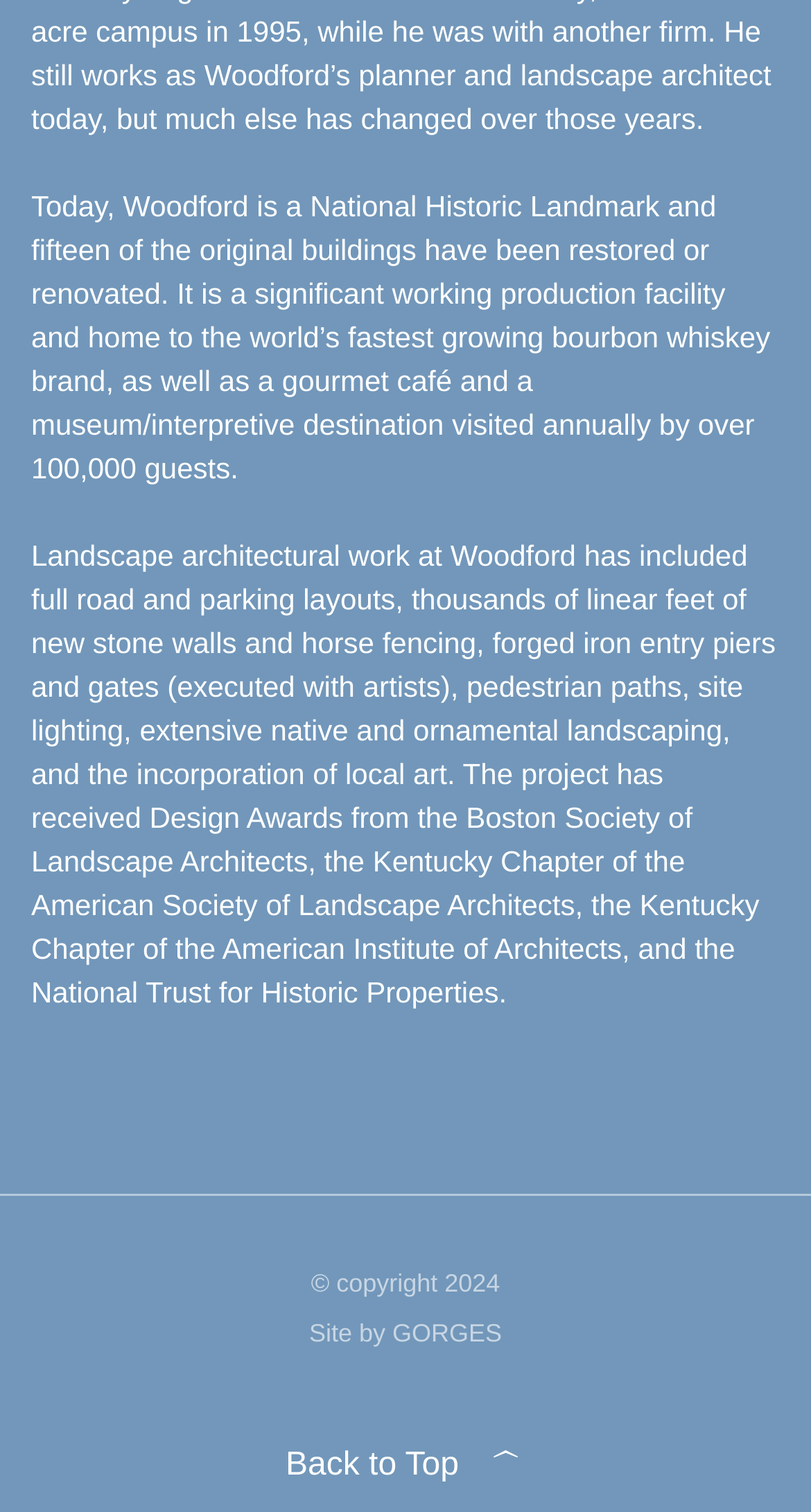What is the purpose of the 'Back to Top' link?
Refer to the image and give a detailed answer to the question.

The link element with the bounding box coordinates [0.0, 0.939, 1.0, 1.0] contains the text 'Back to Top 〉', which suggests that its purpose is to allow users to quickly navigate back to the top of the webpage.